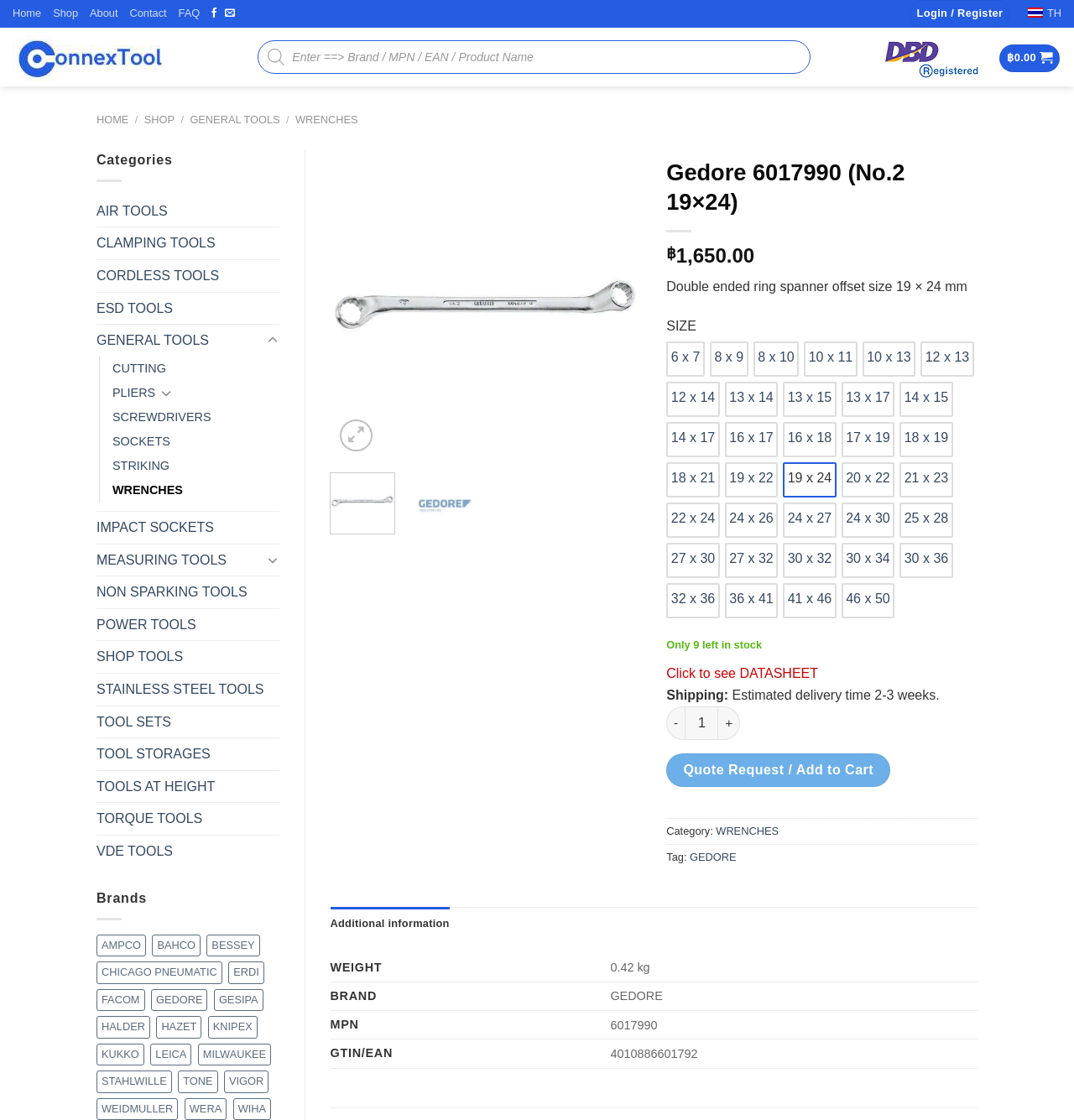How many items are available from the BAHCO brand?
Answer the question with a single word or phrase by looking at the picture.

3,416 items